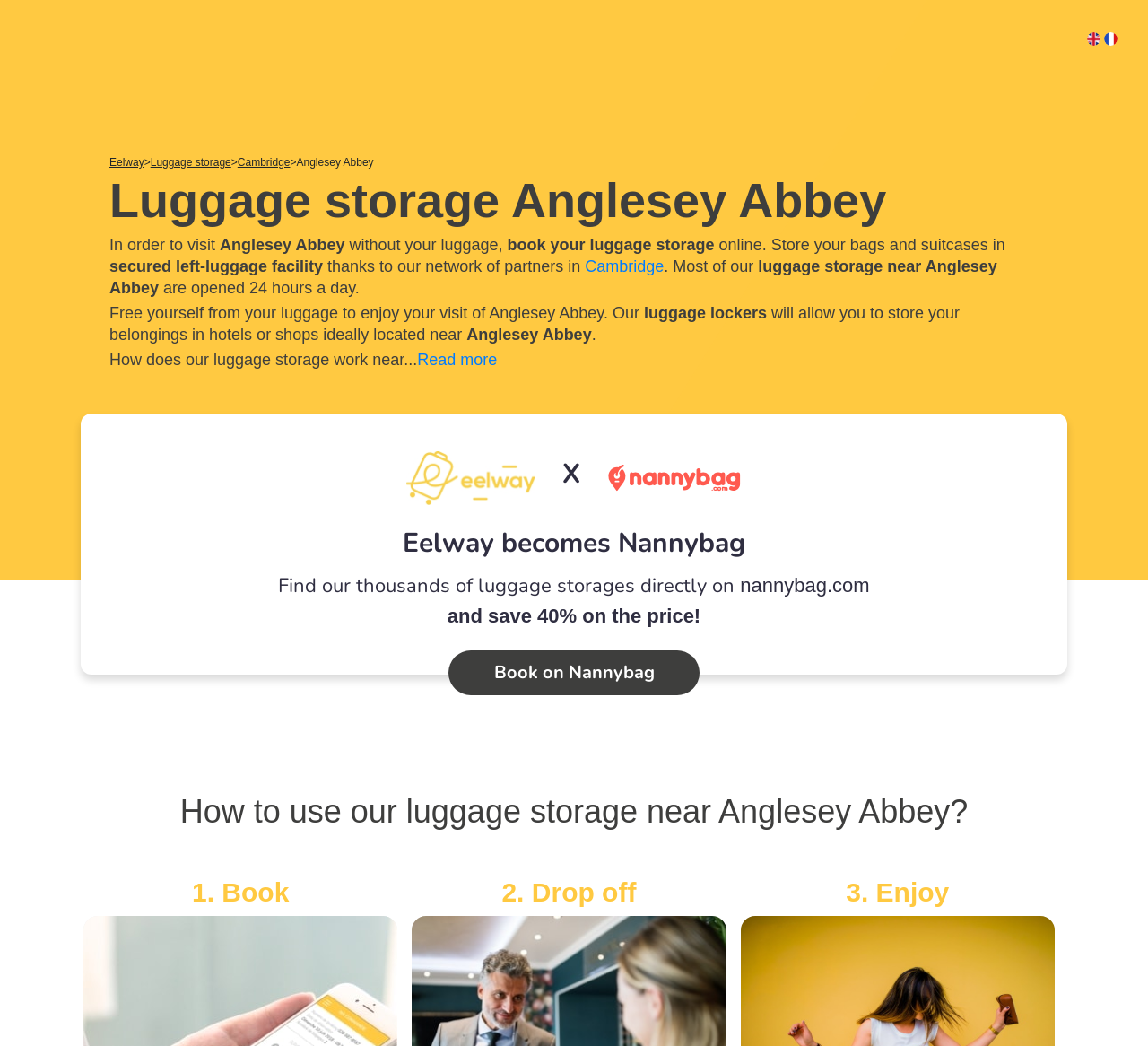Extract the bounding box coordinates of the UI element described: "Cambridge". Provide the coordinates in the format [left, top, right, bottom] with values ranging from 0 to 1.

[0.51, 0.246, 0.578, 0.263]